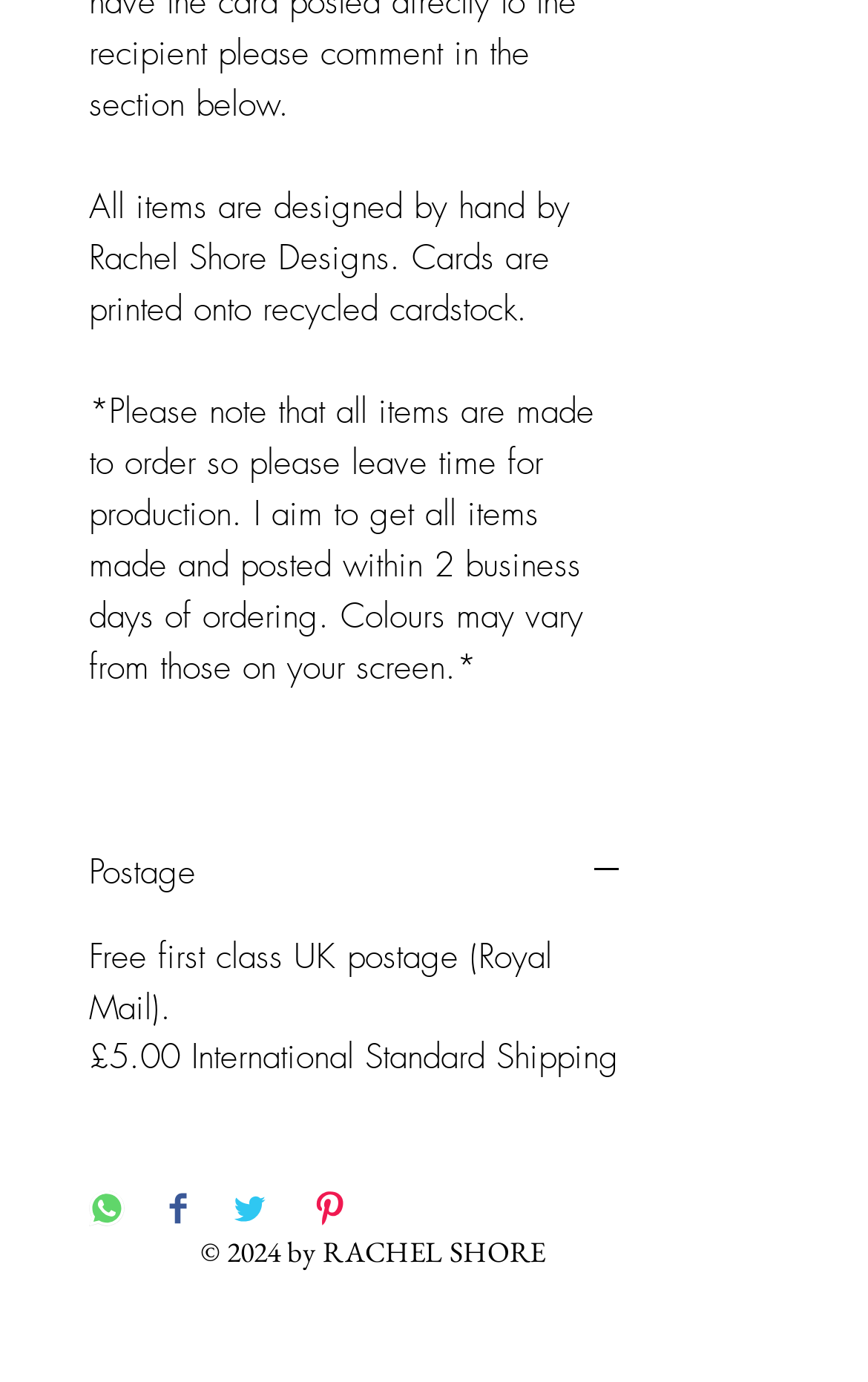What is the type of UK postage offered?
Look at the screenshot and respond with a single word or phrase.

First class